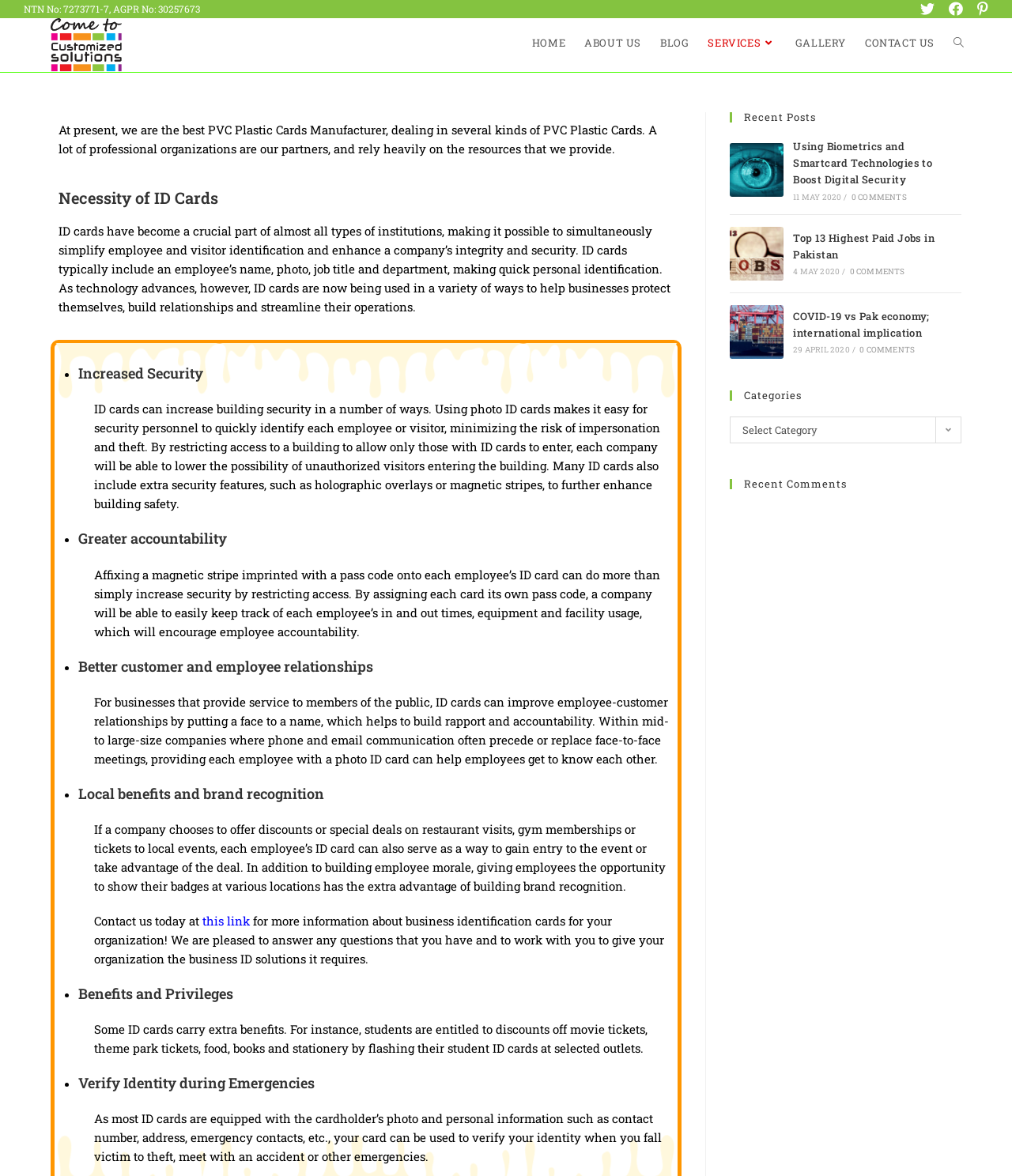What is the purpose of ID cards?
Look at the image and answer the question with a single word or phrase.

Identification and security